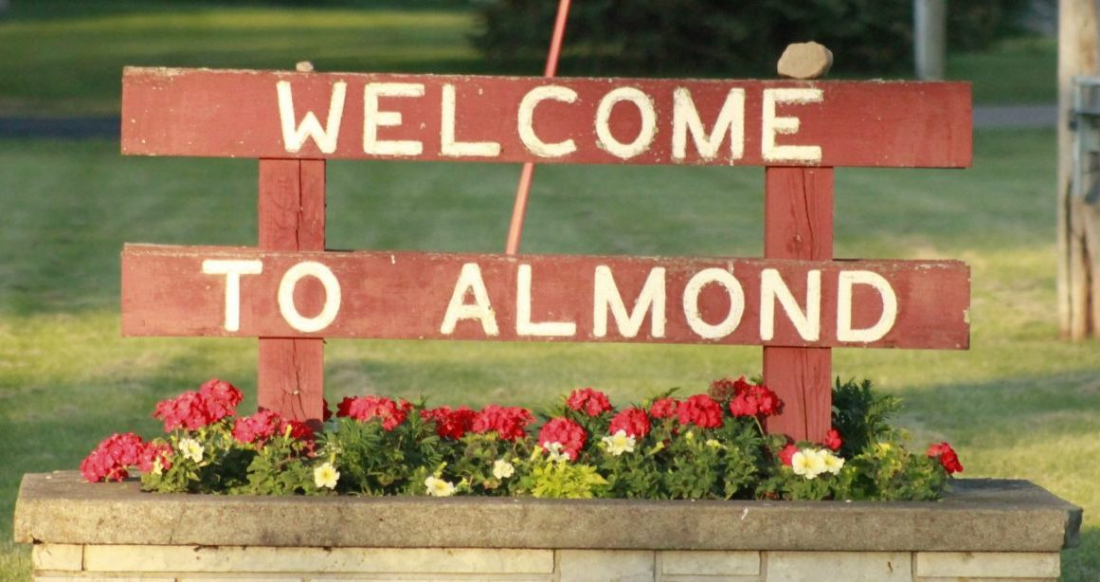Please answer the following question using a single word or phrase: 
What type of environment is suggested in the backdrop?

Serene community